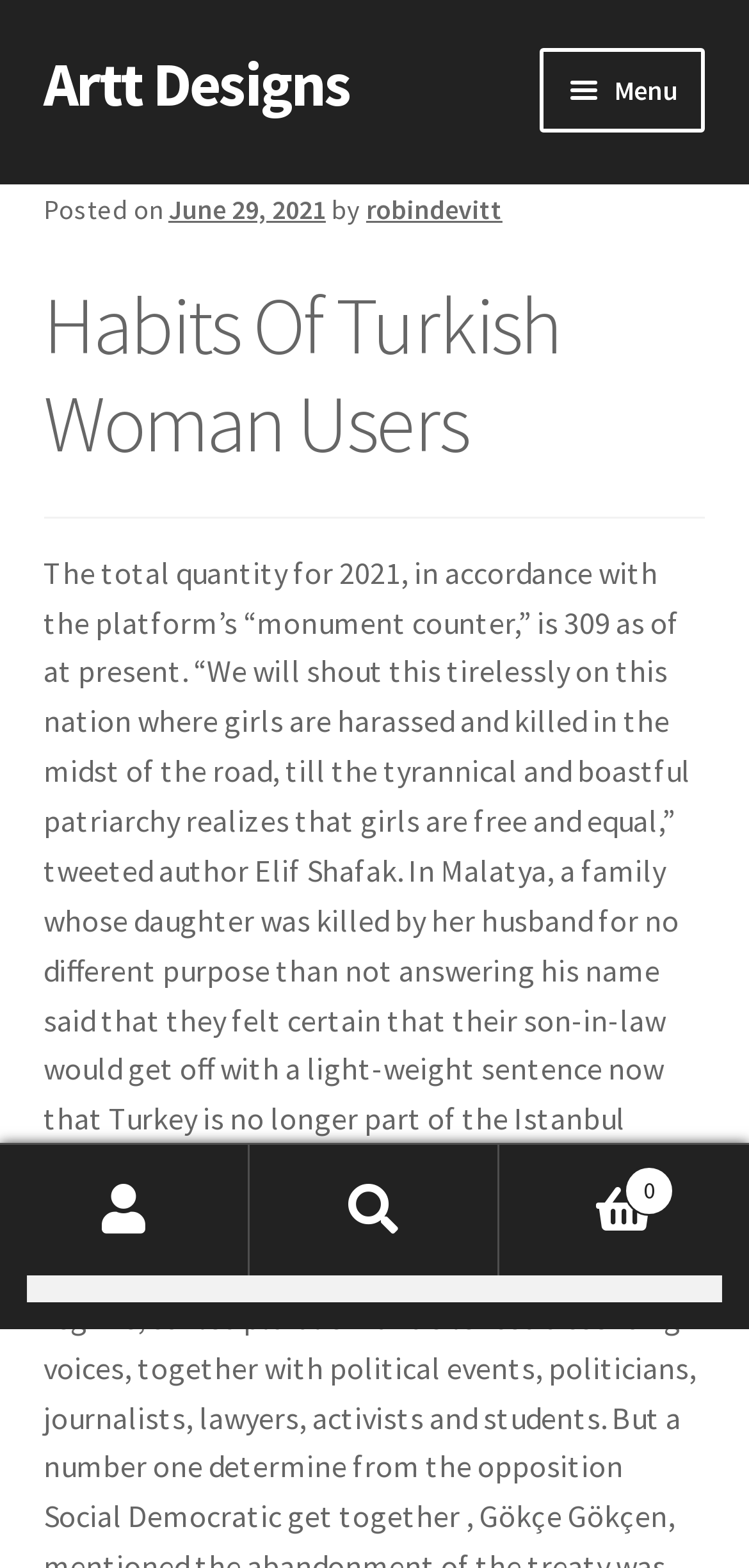Locate the bounding box coordinates of the area you need to click to fulfill this instruction: 'Click on the 'Menu' button'. The coordinates must be in the form of four float numbers ranging from 0 to 1: [left, top, right, bottom].

[0.722, 0.031, 0.942, 0.084]